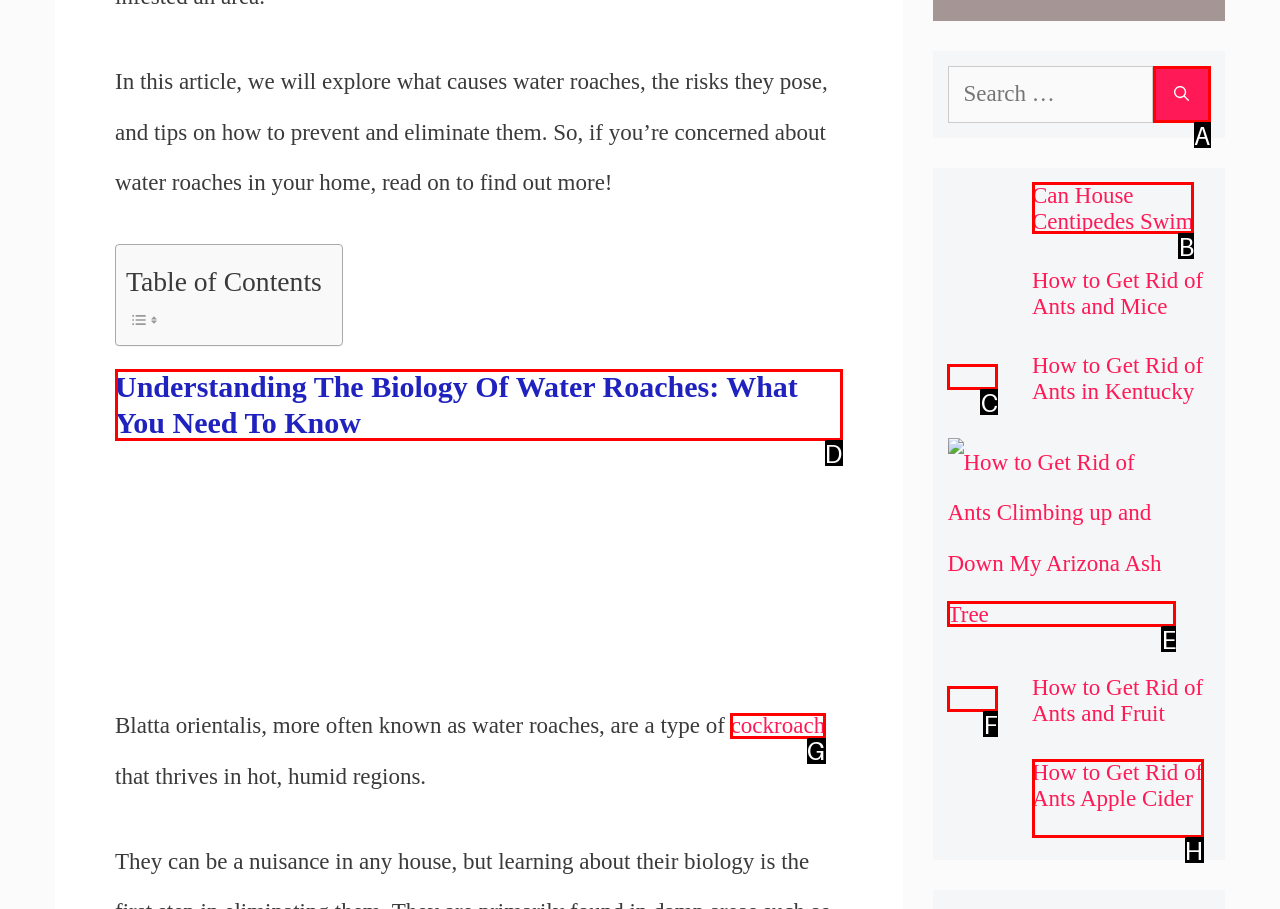Please identify the correct UI element to click for the task: Read the article about water roaches Respond with the letter of the appropriate option.

D